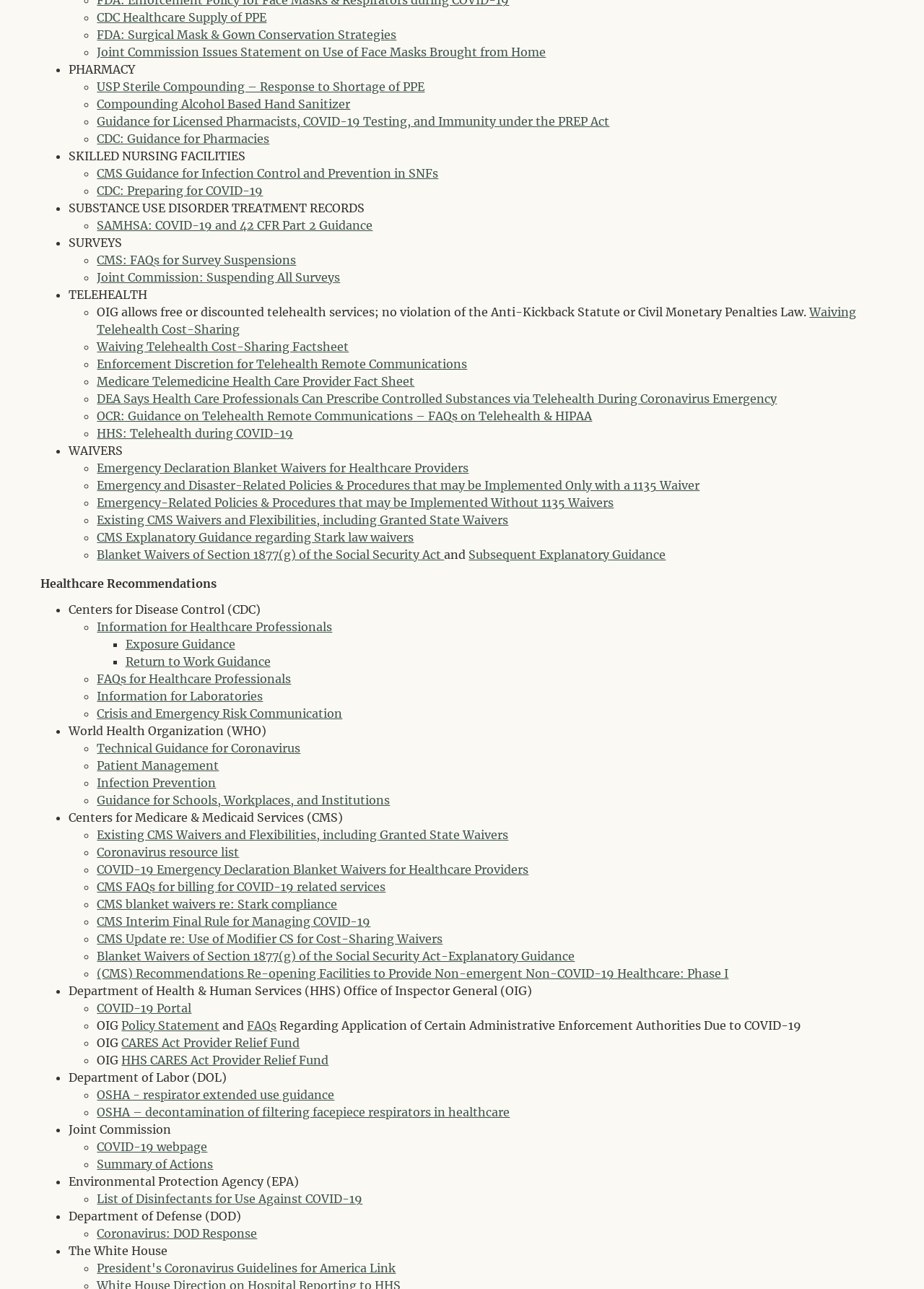What is the main topic of this webpage?
Answer the question with a single word or phrase, referring to the image.

Healthcare Recommendations